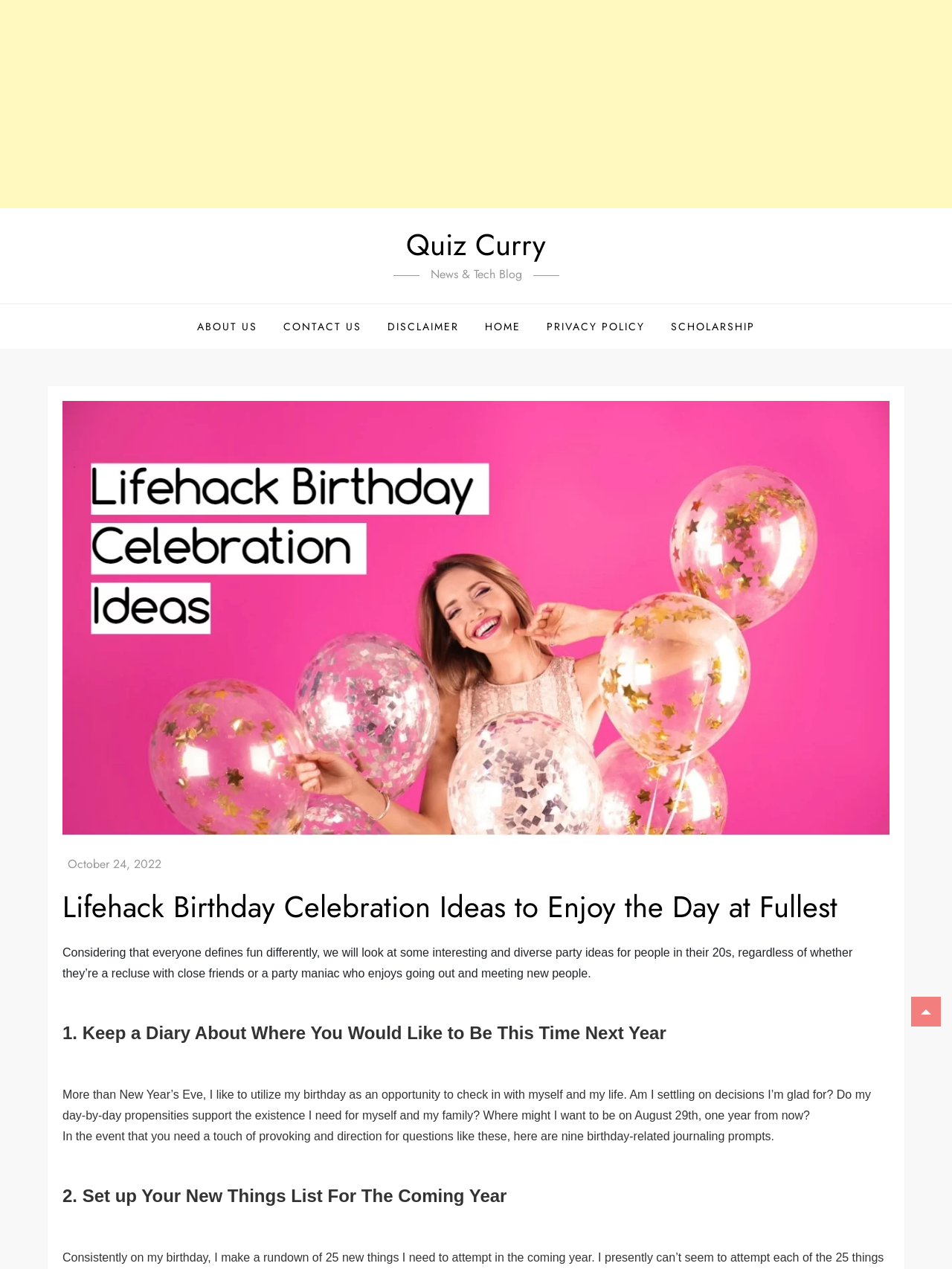What is the category of the blog?
Ensure your answer is thorough and detailed.

I determined the category of the blog by looking at the static text element 'News & Tech Blog' which is located at [0.452, 0.209, 0.548, 0.223] and is a child of the root element.